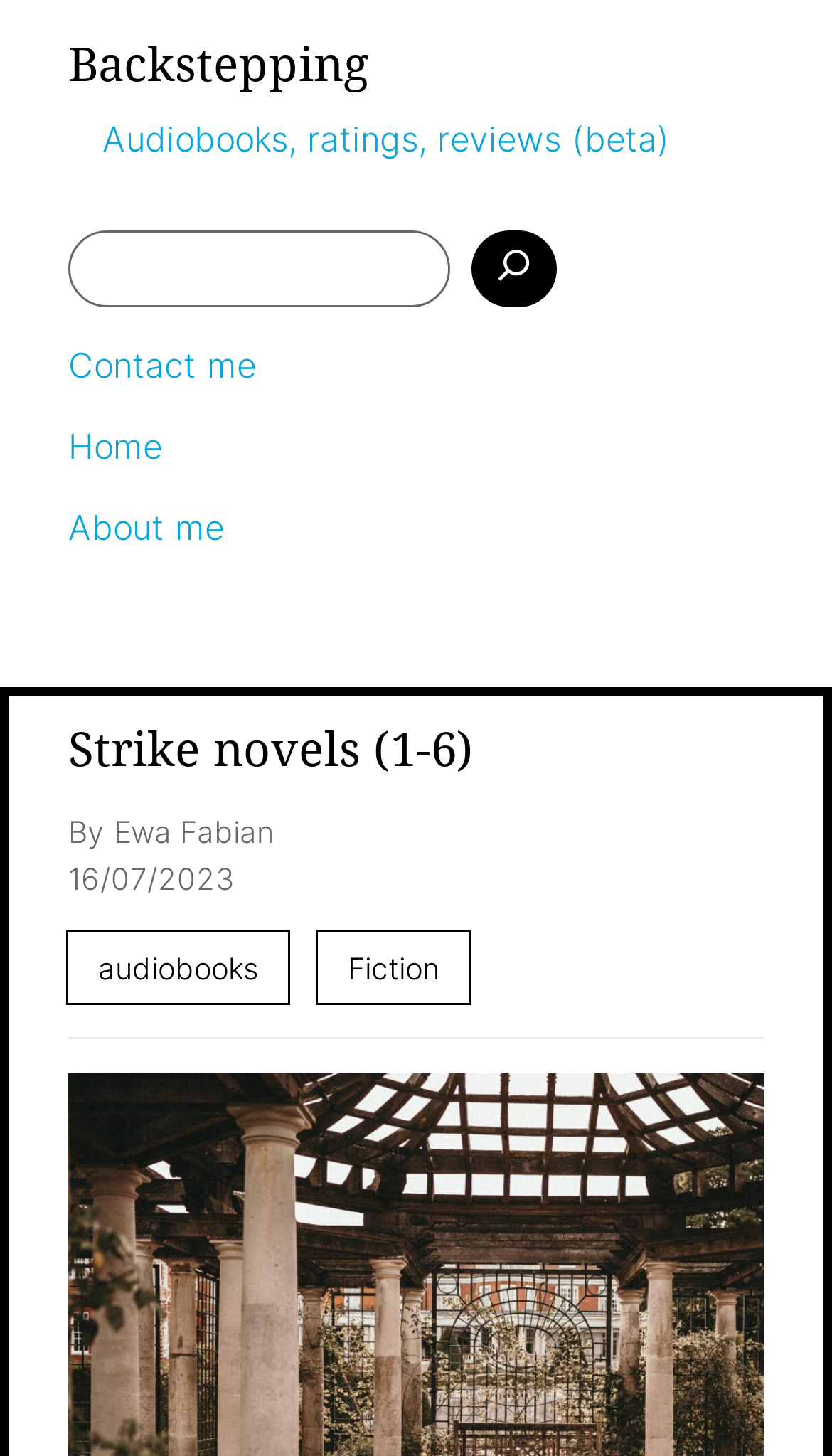What is the purpose of the search box?
Please answer the question as detailed as possible.

The search box is accompanied by a 'Search' button and a 'Search' label, indicating that it is used to search for something on the webpage.